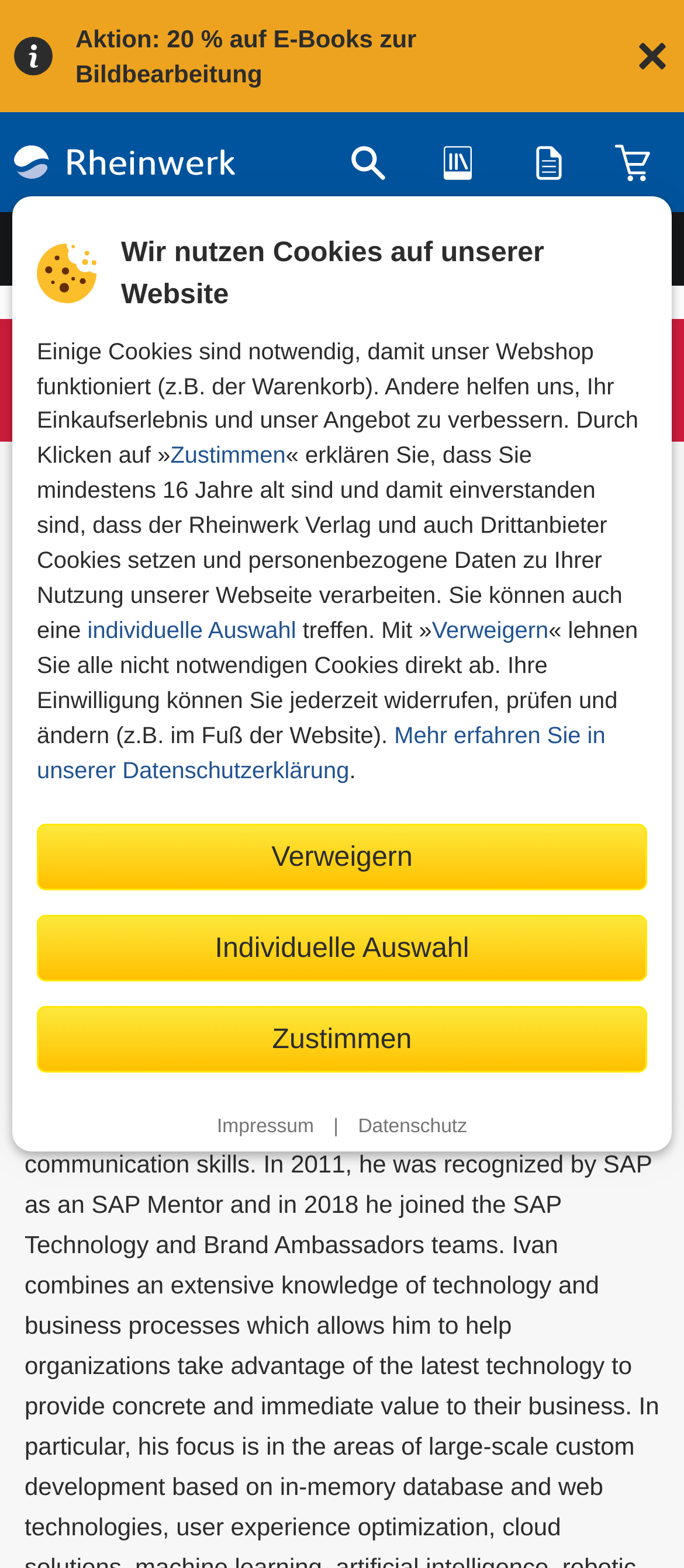Identify the bounding box coordinates for the element you need to click to achieve the following task: "View the 'Warenkorb'". The coordinates must be four float values ranging from 0 to 1, formatted as [left, top, right, bottom].

[0.903, 0.09, 0.956, 0.117]